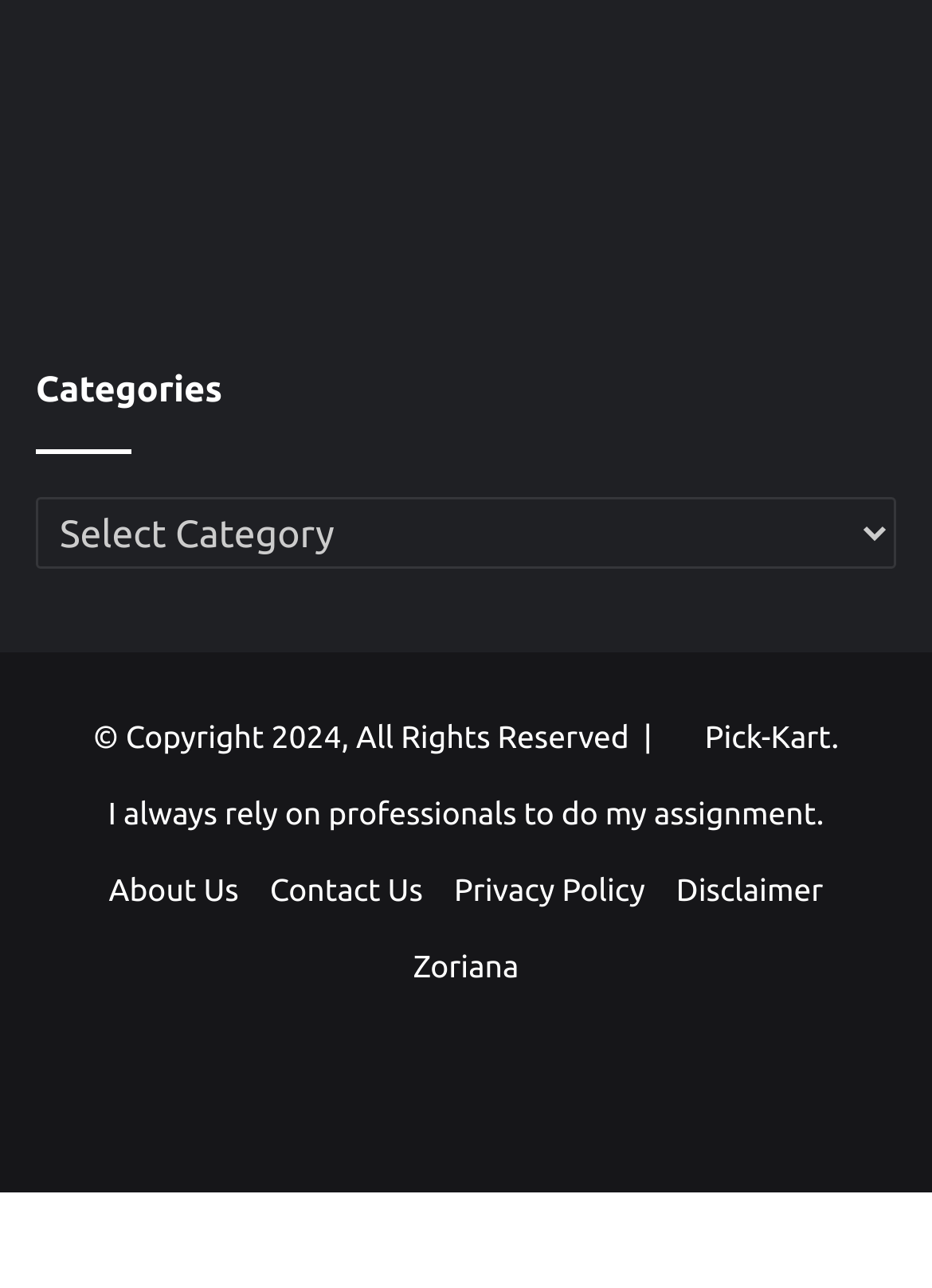Please identify the bounding box coordinates of the element that needs to be clicked to perform the following instruction: "Select a category from the dropdown menu".

[0.038, 0.387, 0.962, 0.442]